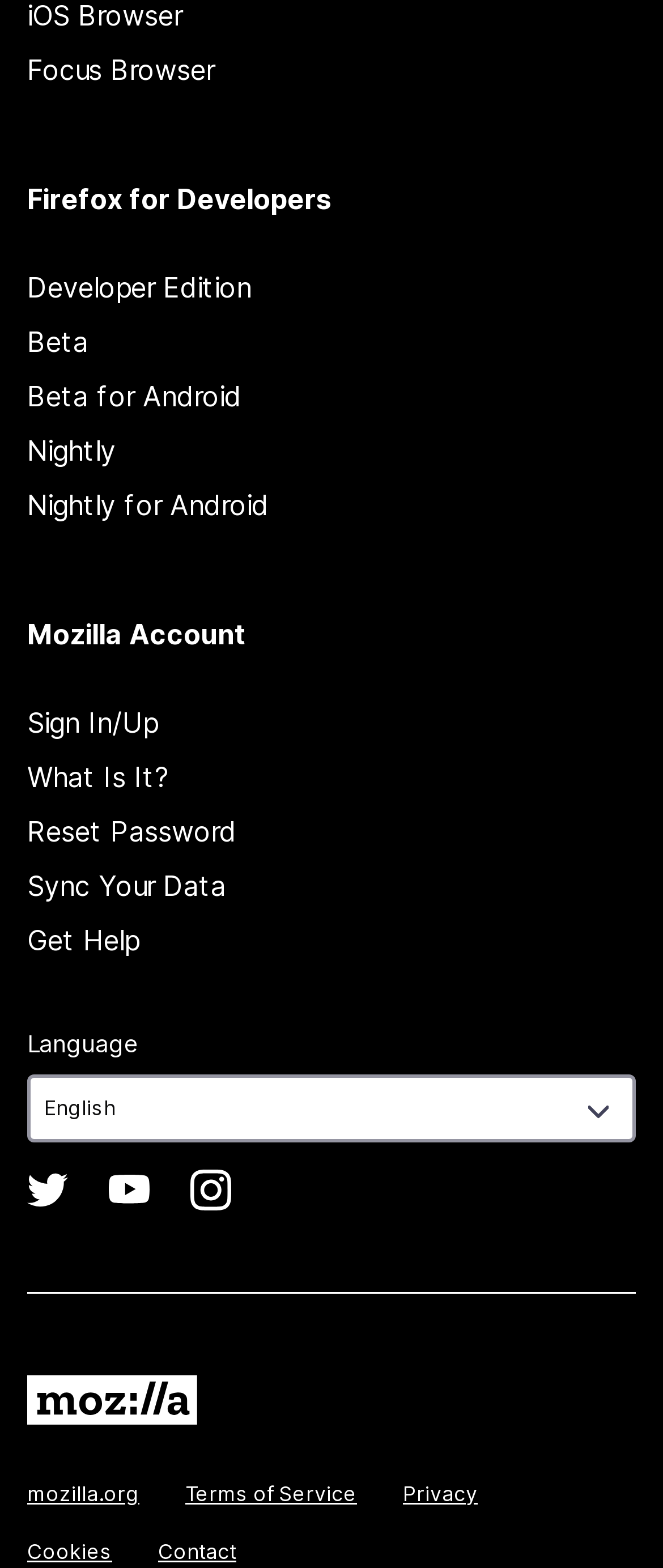Find the coordinates for the bounding box of the element with this description: "Sign In/Up".

[0.041, 0.45, 0.238, 0.471]